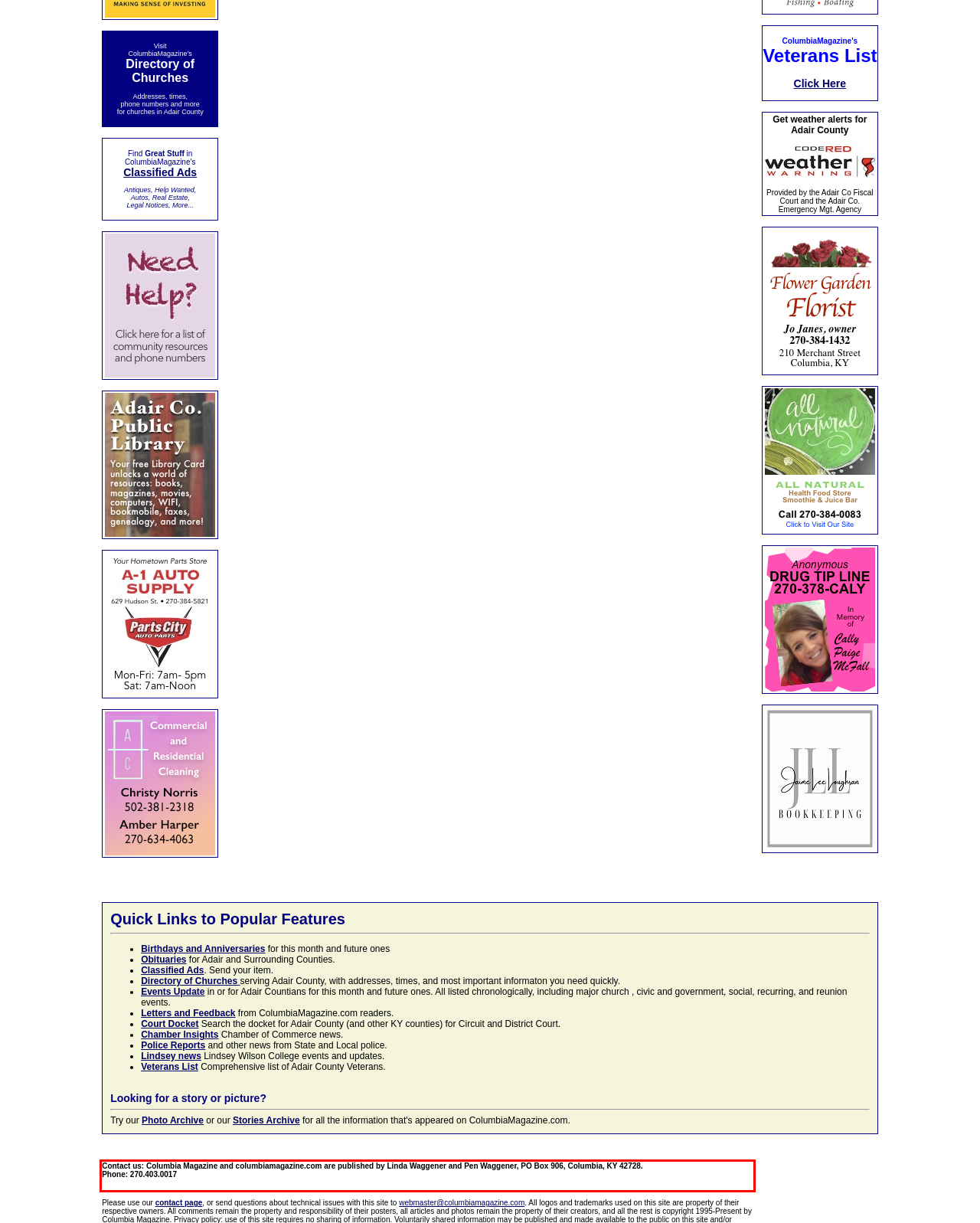You are presented with a webpage screenshot featuring a red bounding box. Perform OCR on the text inside the red bounding box and extract the content.

Contact us: Columbia Magazine and columbiamagazine.com are published by Linda Waggener and Pen Waggener, PO Box 906, Columbia, KY 42728. Phone: 270.403.0017